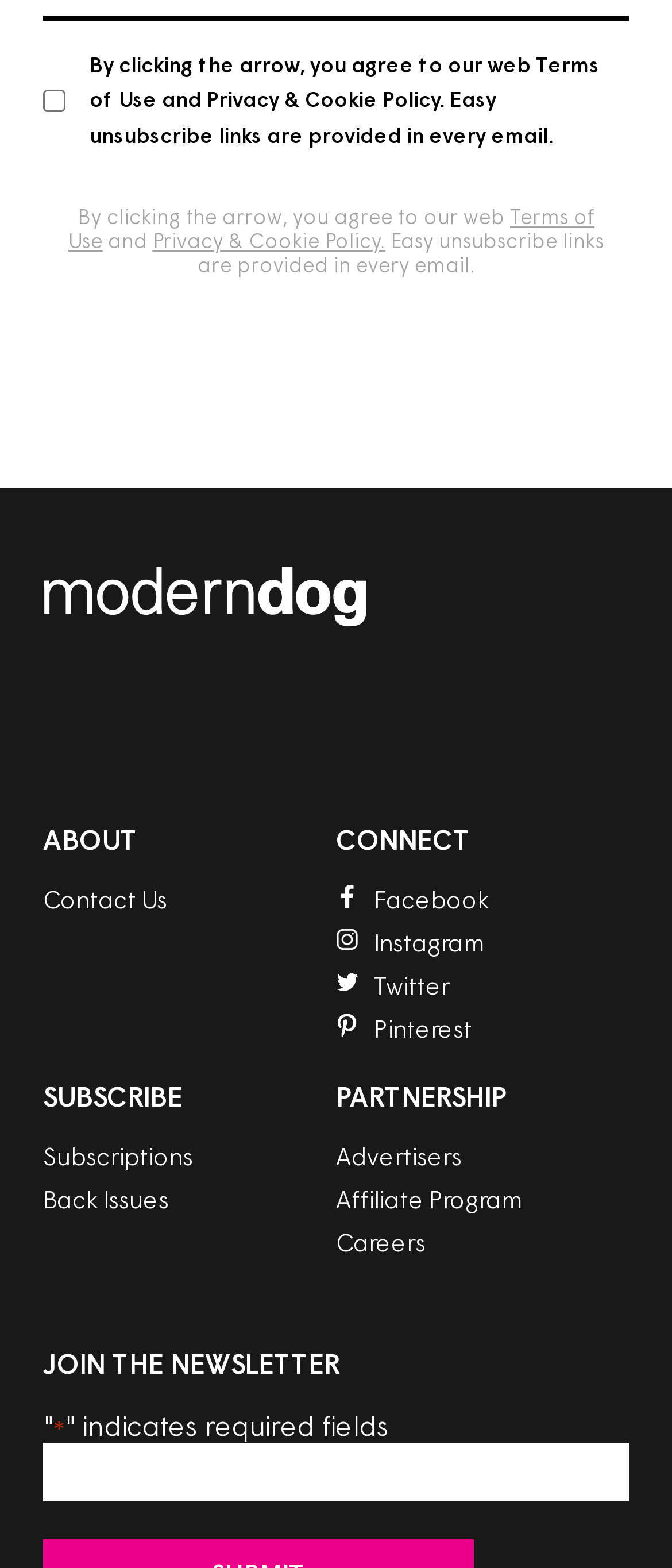Based on the description "Privacy & Cookie Policy.", find the bounding box of the specified UI element.

[0.227, 0.145, 0.573, 0.161]